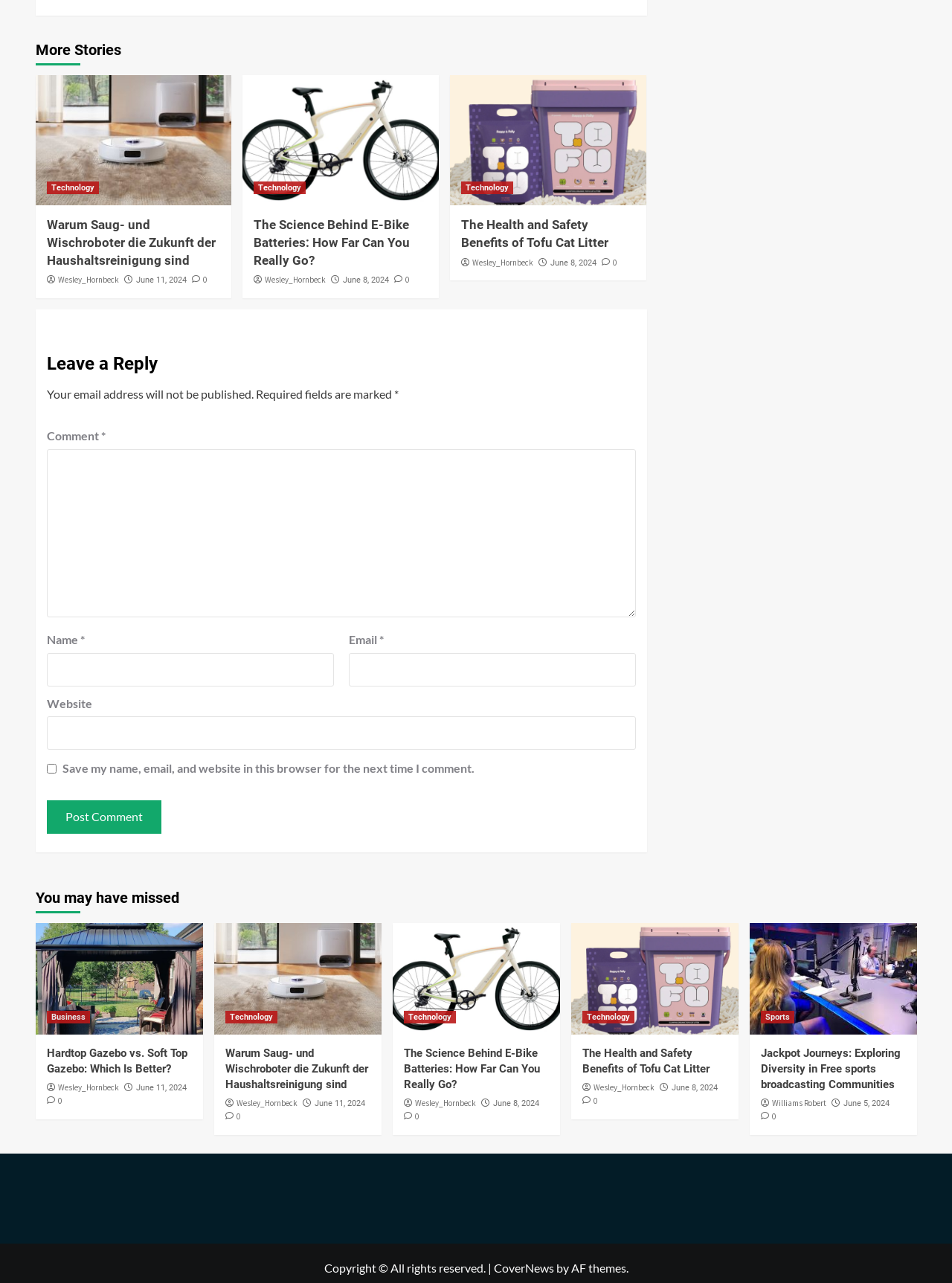What is the topic of the article with the image 'Urtopia ebike'?
Based on the image, provide your answer in one word or phrase.

E-Bike Batteries